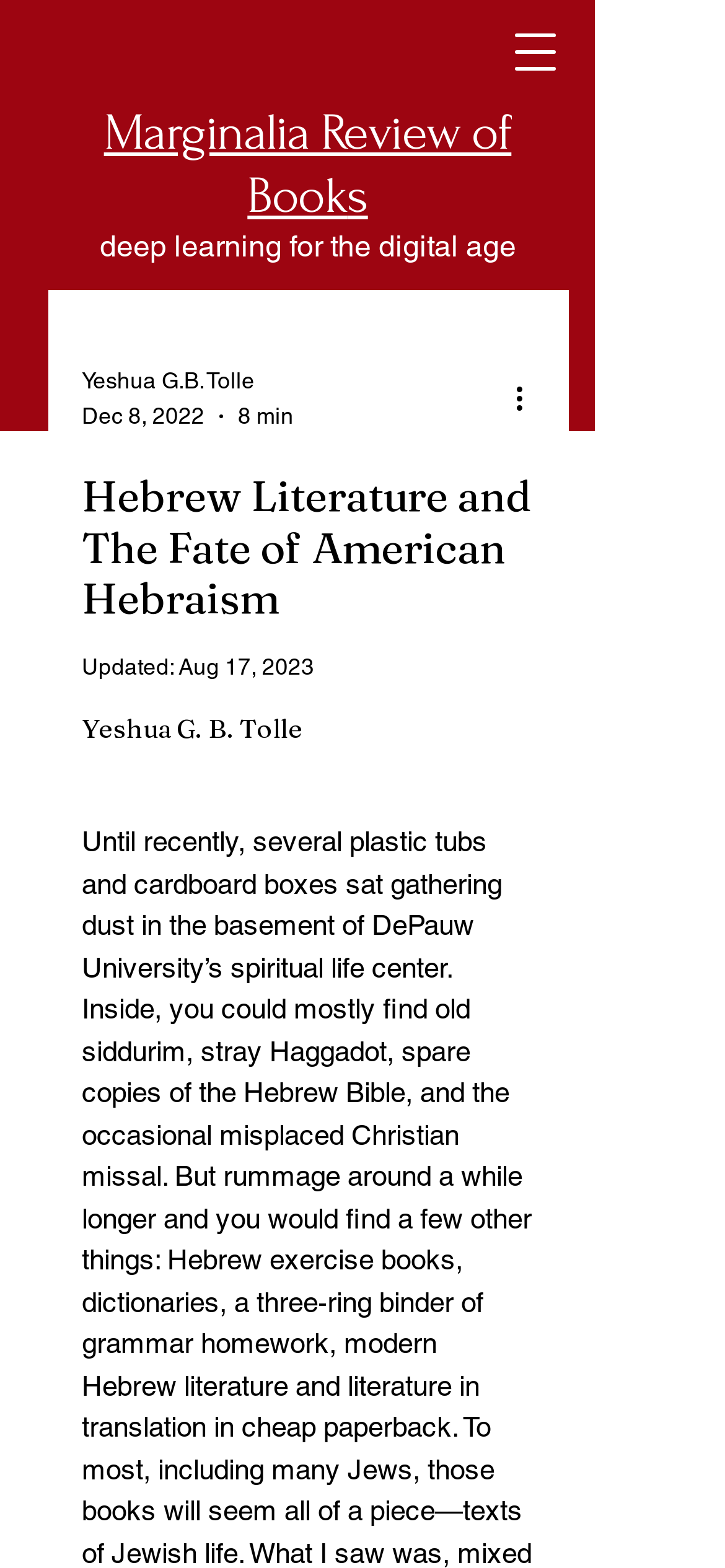Create an elaborate caption for the webpage.

The webpage appears to be an article or blog post about Hebrew literature and American Hebraism, written by Yeshua G.B. Tolle. At the top left of the page, there is a heading that reads "Marginalia Review of Books". Below this heading, there are two links: "Marginalia Review of Book" and "s". 

To the right of these links, there is a button labeled "Open navigation menu". Below this button, there is a static text that reads "deep learning for the digital age". 

The main content of the article is divided into sections. The first section has a heading that reads "Hebrew Literature and The Fate of American Hebraism". Below this heading, there is a generic element with the author's name, "Yeshua G.B. Tolle", followed by the date "Dec 8, 2022", and the estimated reading time "8 min". 

To the right of this section, there is a button labeled "More actions" with an accompanying image. Below this button, there is a heading with the same title as the article, "Hebrew Literature and The Fate of American Hebraism". 

Further down, there is a static text that reads "Updated:", followed by the date "Aug 17, 2023". Below this, there are two headings: one with the author's name, "Yeshua G. B. Tolle", and another with no text.